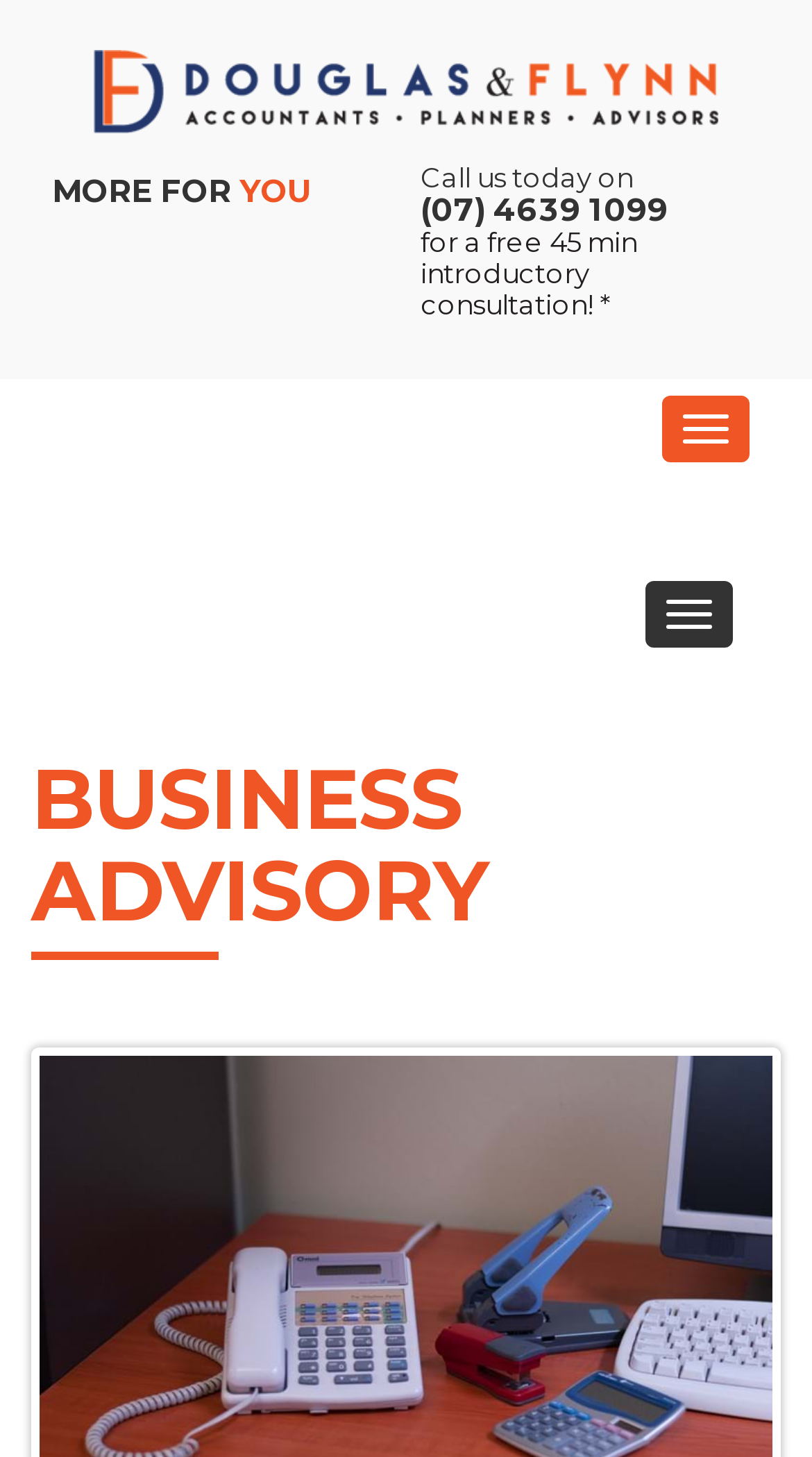How many navigation menus are there?
Using the image as a reference, answer the question in detail.

I found the number of navigation menus by looking at the two tablists with horizontal orientation, one at the top and one below.